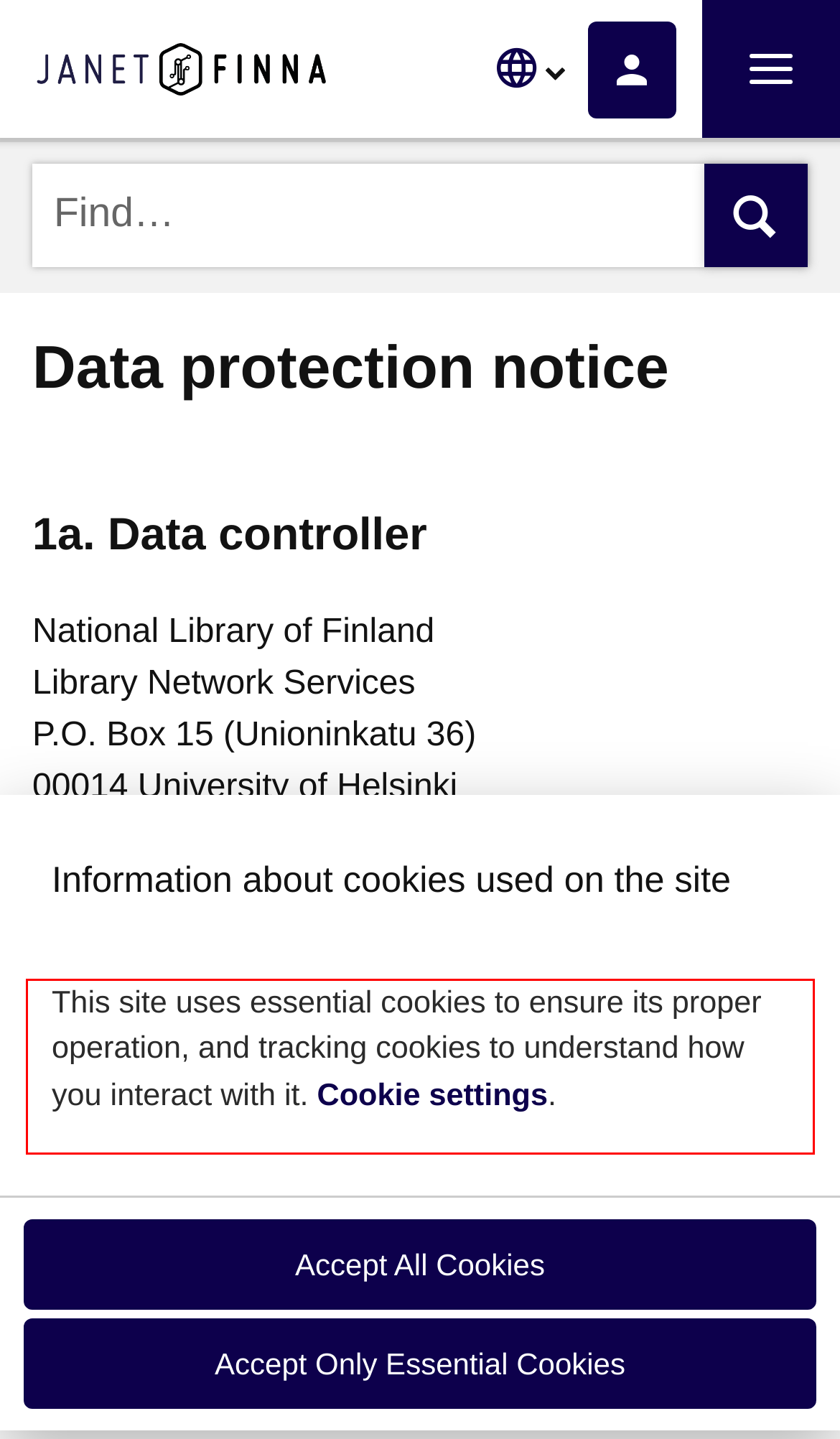Using the provided screenshot, read and generate the text content within the red-bordered area.

This site uses essential cookies to ensure its proper operation, and tracking cookies to understand how you interact with it. Cookie settings.